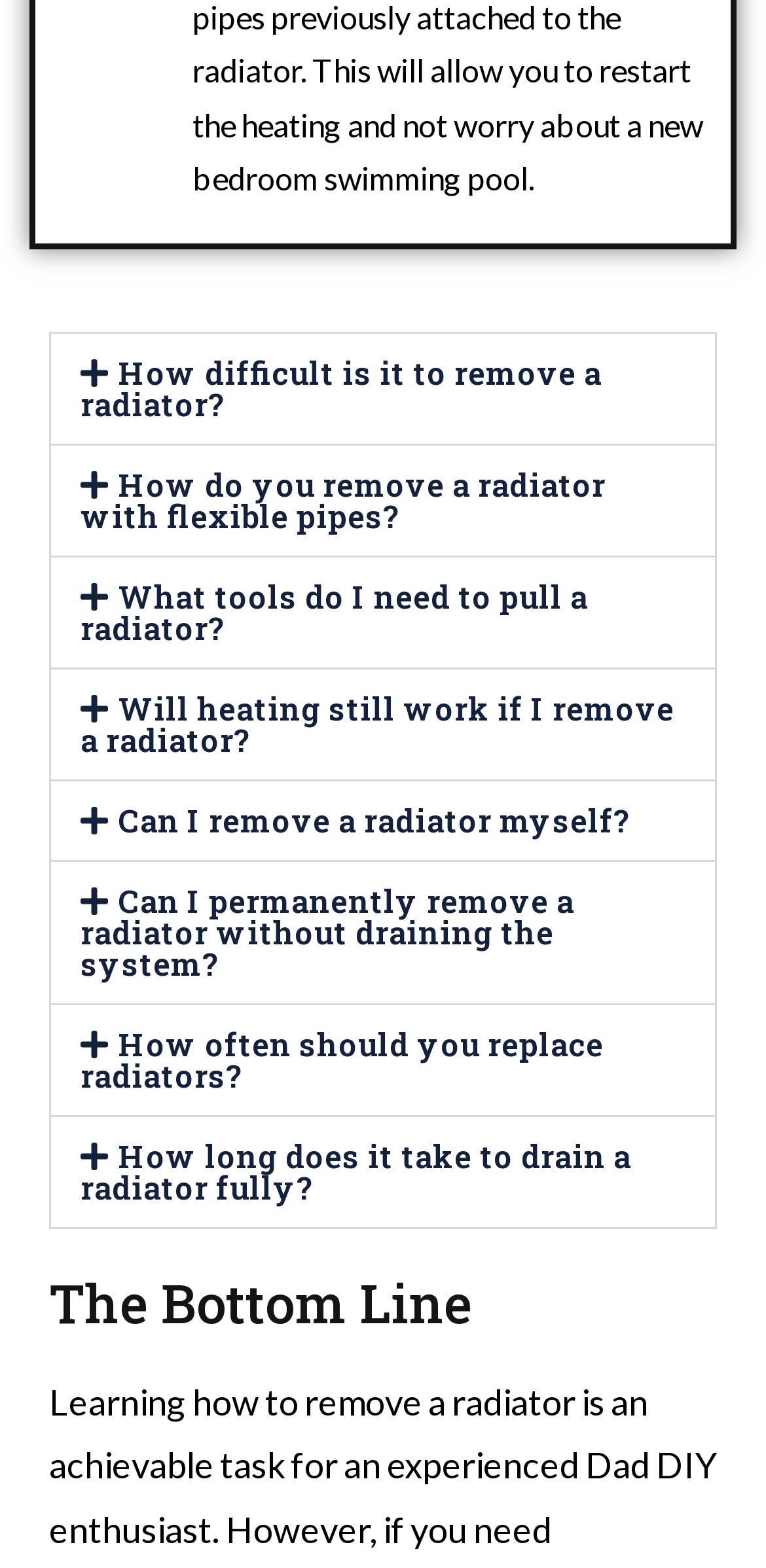Is the webpage about heating systems?
Craft a detailed and extensive response to the question.

The webpage contains multiple buttons and headings related to radiators, heating systems, and their maintenance. The topics discussed on the webpage, such as removing radiators, replacing radiators, and heating system functionality, suggest that the webpage is primarily about heating systems.